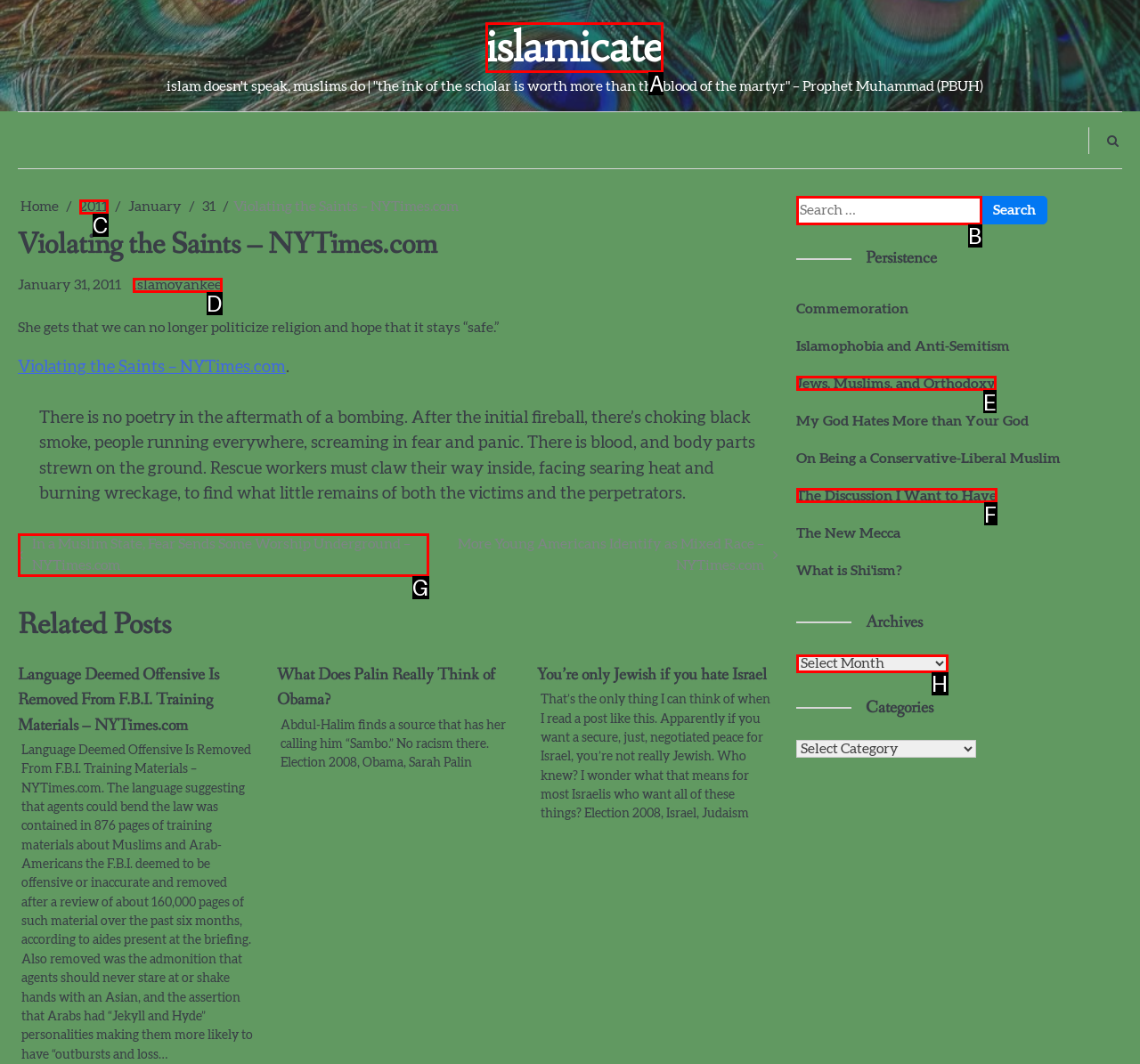Based on the description: Jews, Muslims, and Orthodoxy, identify the matching HTML element. Reply with the letter of the correct option directly.

E